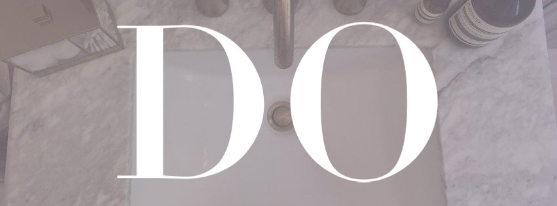What is the theme emphasized by the word 'DO'?
Please look at the screenshot and answer in one word or a short phrase.

Action and purpose